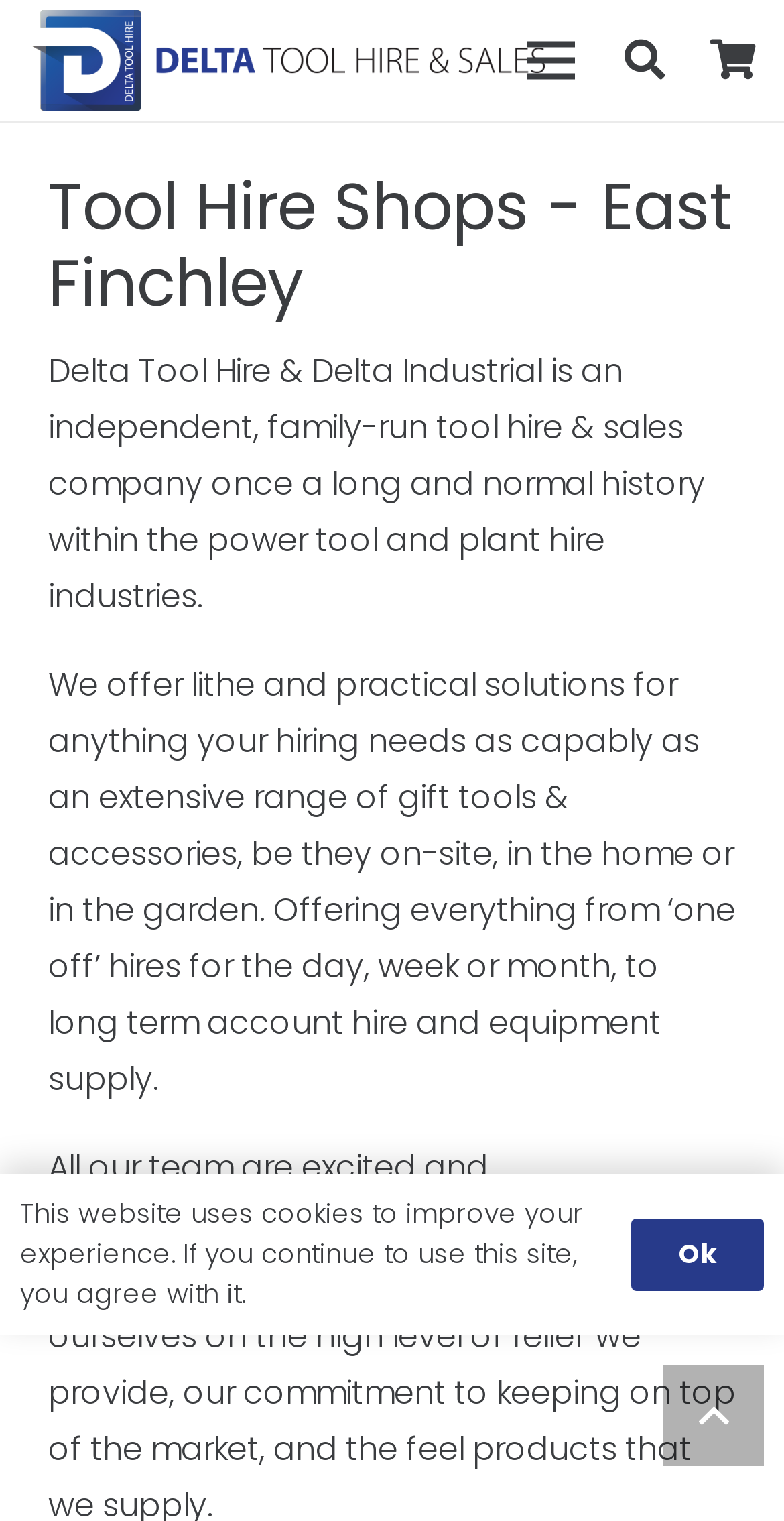What is the name of the company?
Look at the image and answer the question with a single word or phrase.

Delta Tool Hire & Sales